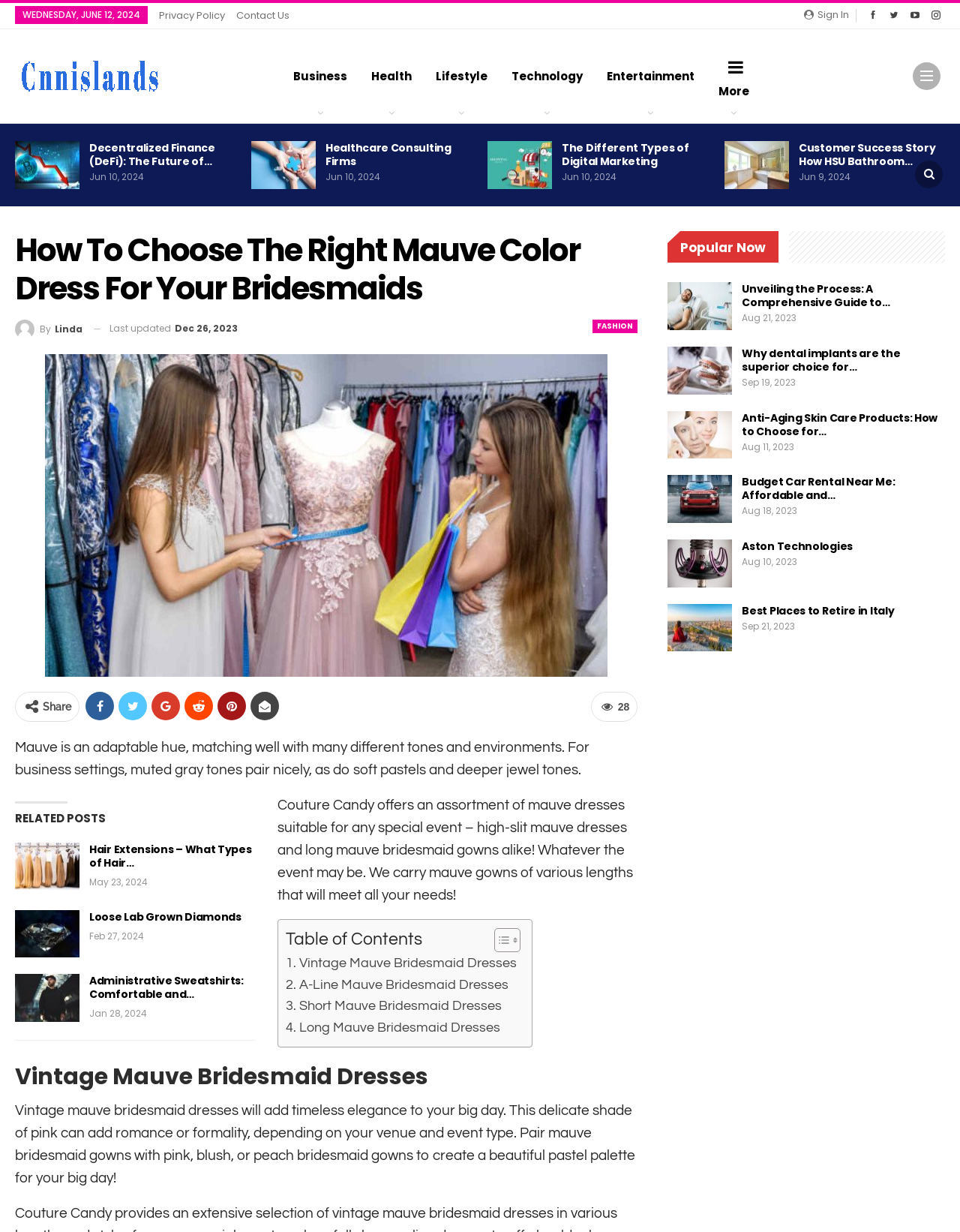What is the color palette suggested for the wedding?
Give a thorough and detailed response to the question.

The webpage suggests pairing mauve bridesmaid gowns with pink, blush, or peach bridesmaid gowns to create a beautiful pastel palette for the wedding.